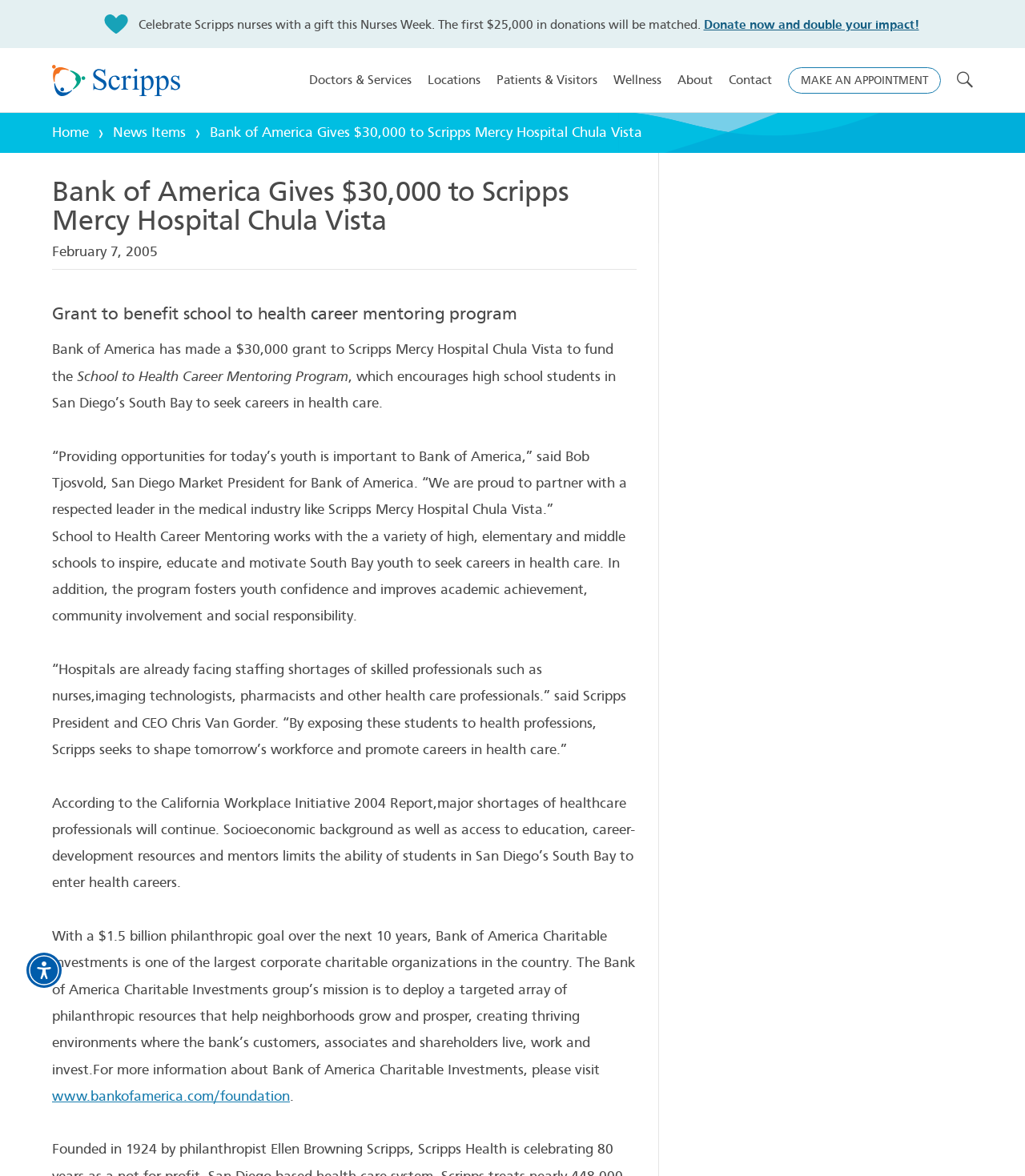Provide the bounding box coordinates of the UI element that matches the description: "Doctors & Services".

[0.302, 0.06, 0.402, 0.076]